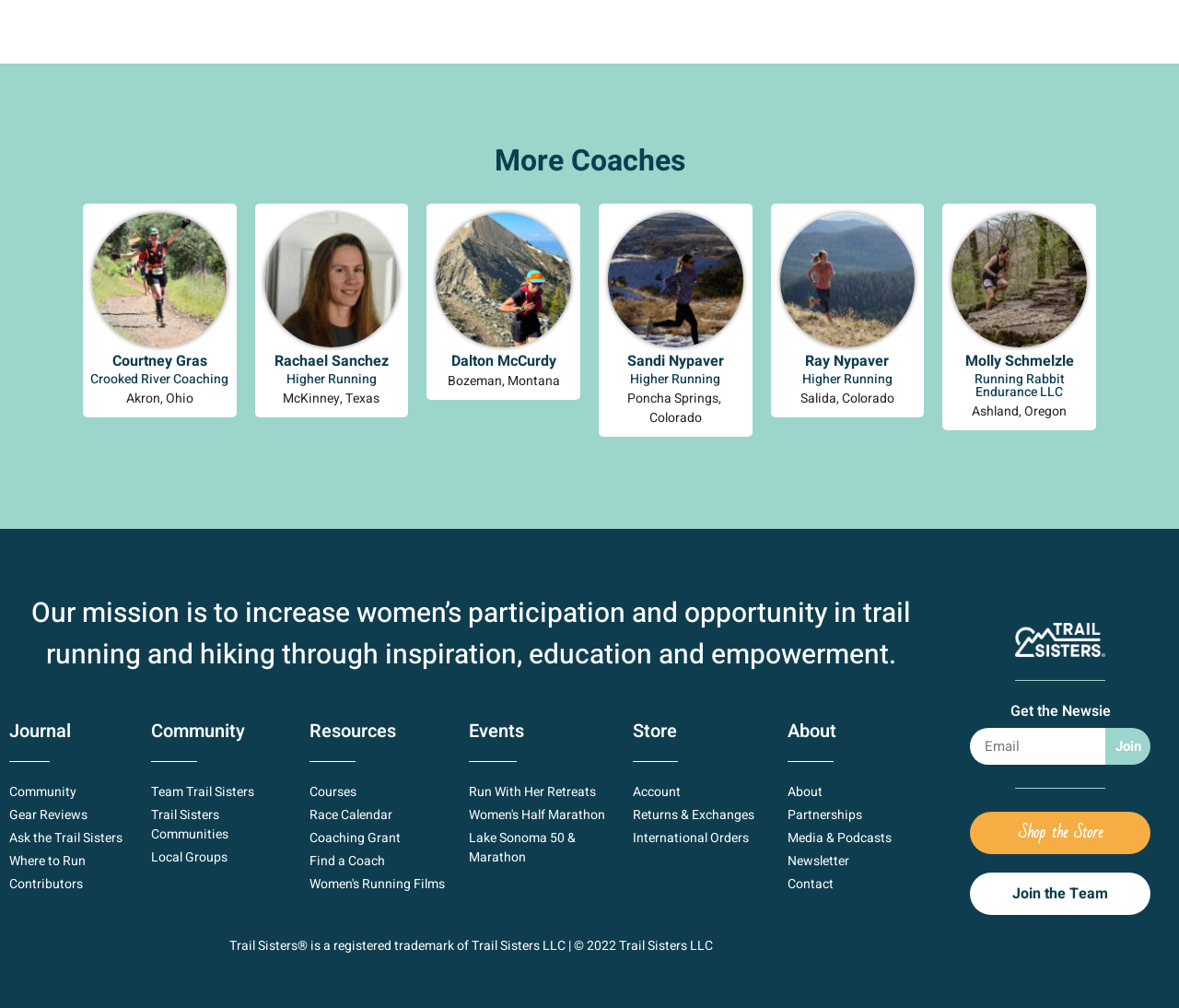Give a one-word or phrase response to the following question: How many links are there in the 'Community' section?

4